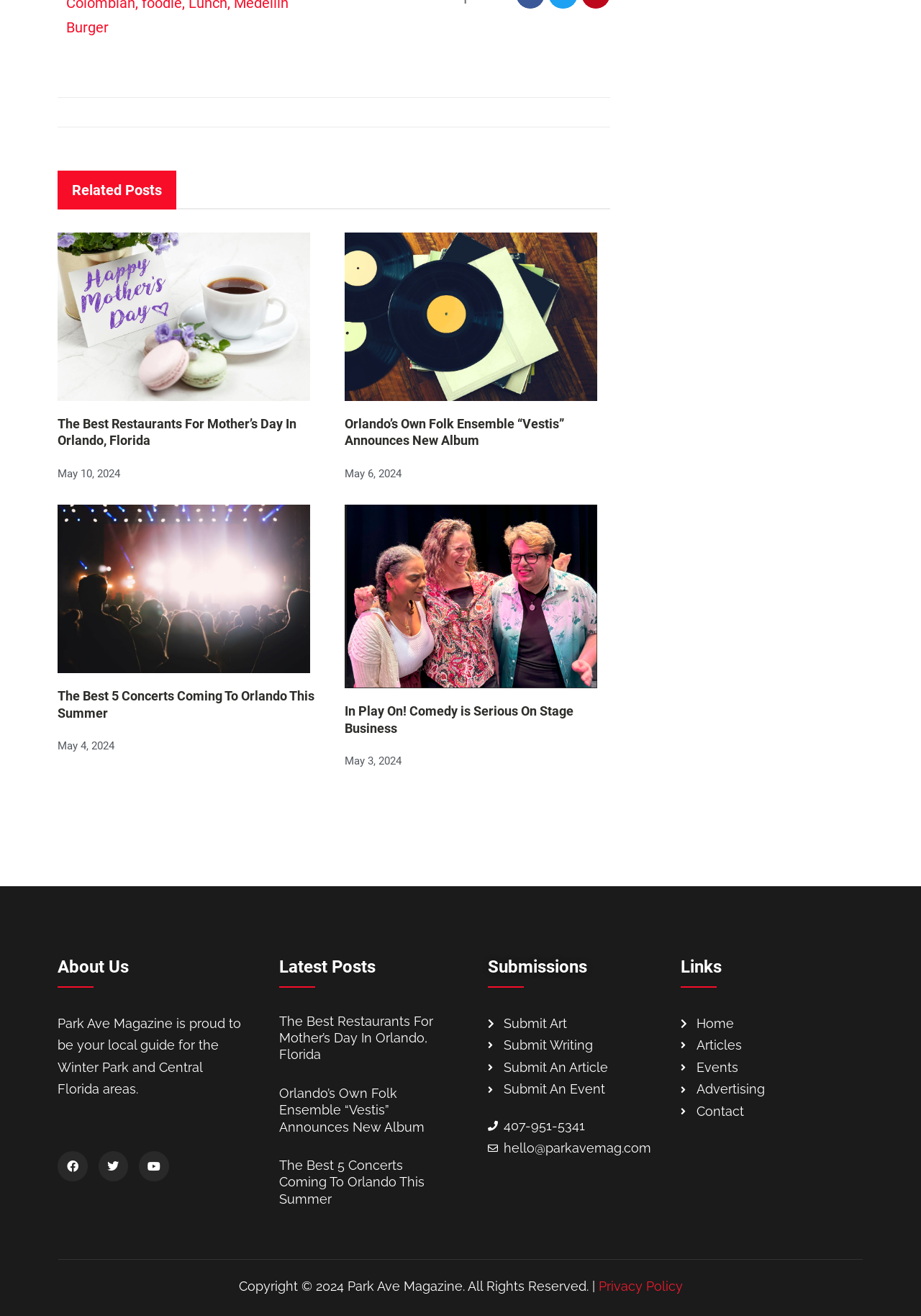Find and indicate the bounding box coordinates of the region you should select to follow the given instruction: "Click on 'Best restaurants for Mother's Day in Orlando, Florida'".

[0.062, 0.177, 0.336, 0.305]